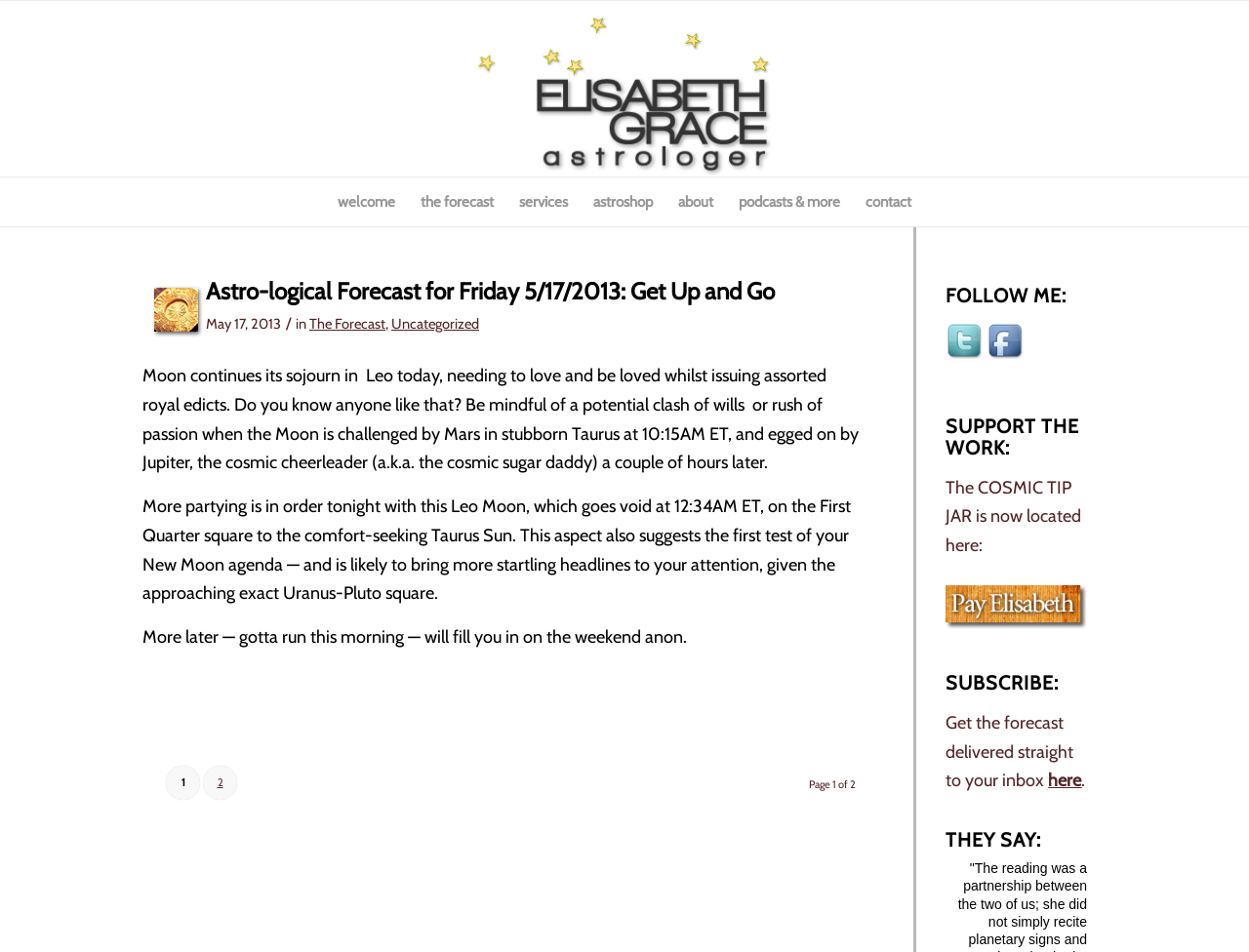What is the title of the article?
Ensure your answer is thorough and detailed.

The title of the article is mentioned in the heading element, which is 'Astro-logical Forecast for Friday 5/17/2013: Get Up and Go'.